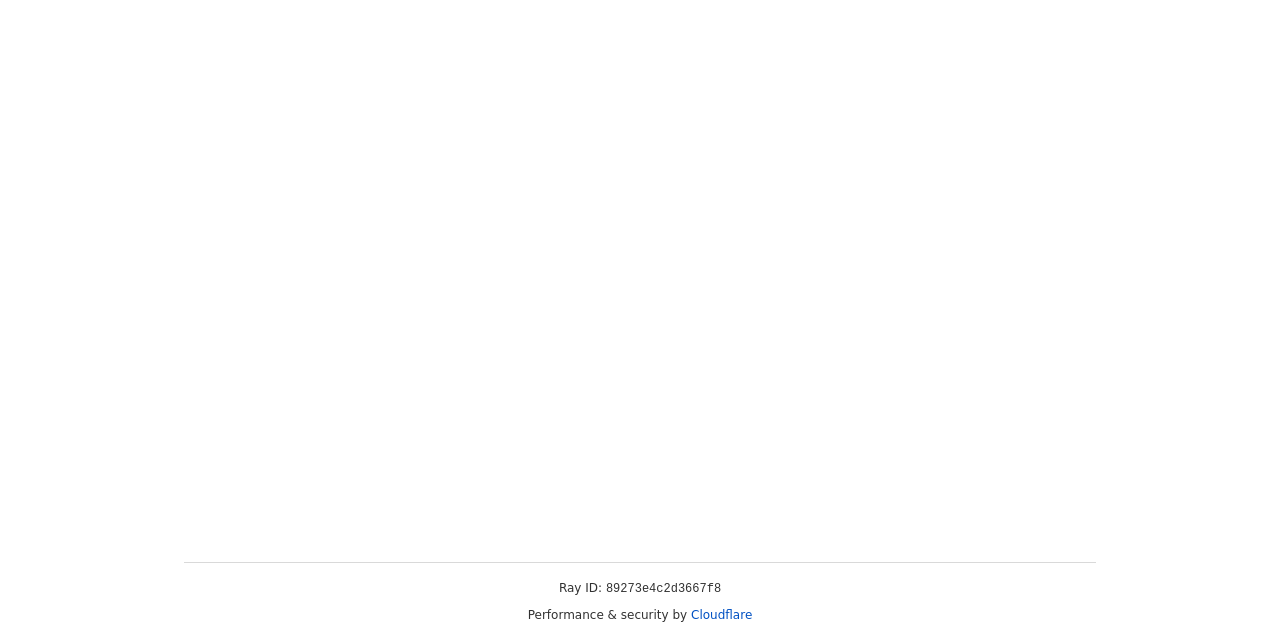Find the bounding box coordinates for the UI element whose description is: "Read Mord >>". The coordinates should be four float numbers between 0 and 1, in the format [left, top, right, bottom].

None